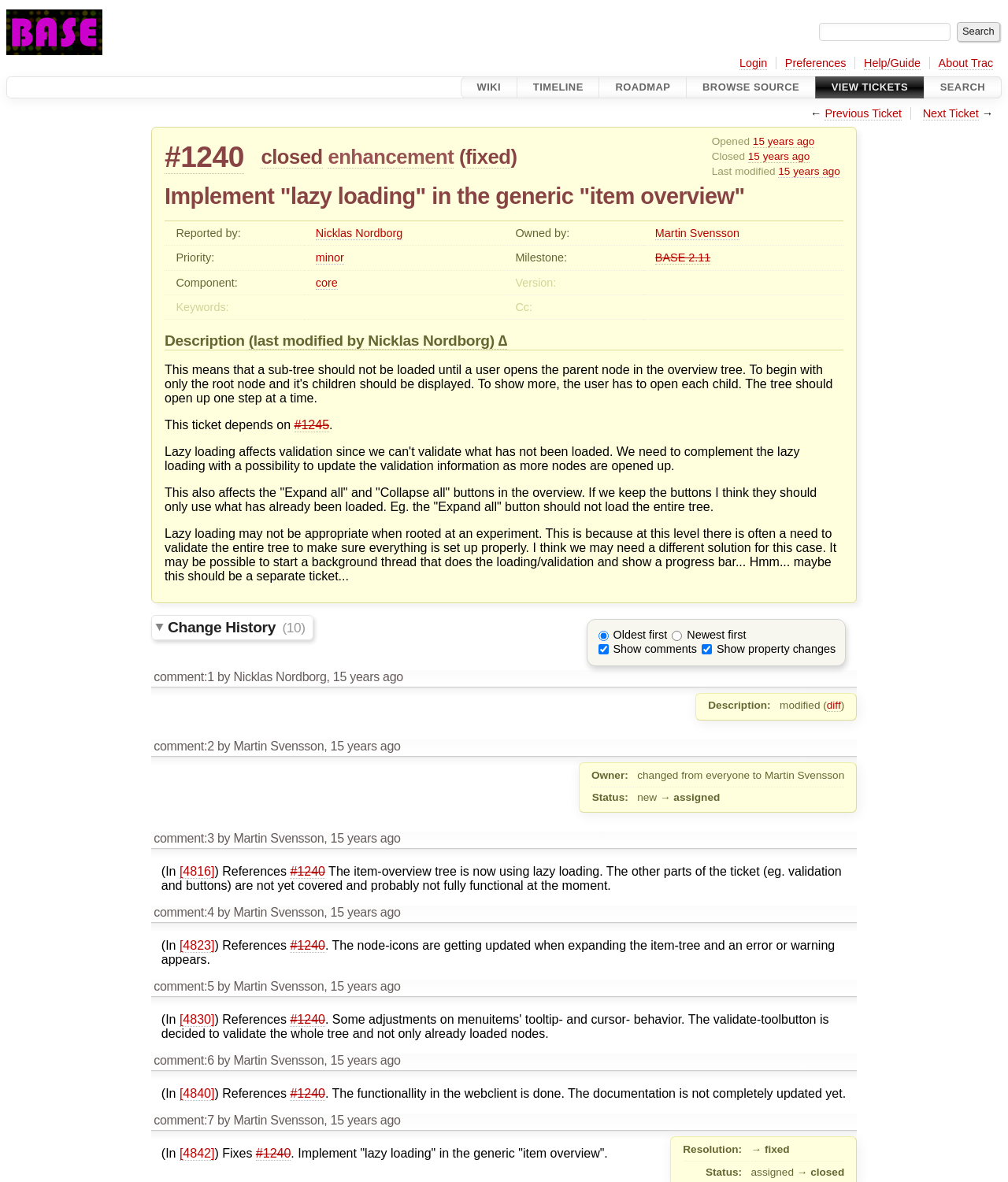Please give a succinct answer using a single word or phrase:
Who reported the ticket?

Nicklas Nordborg